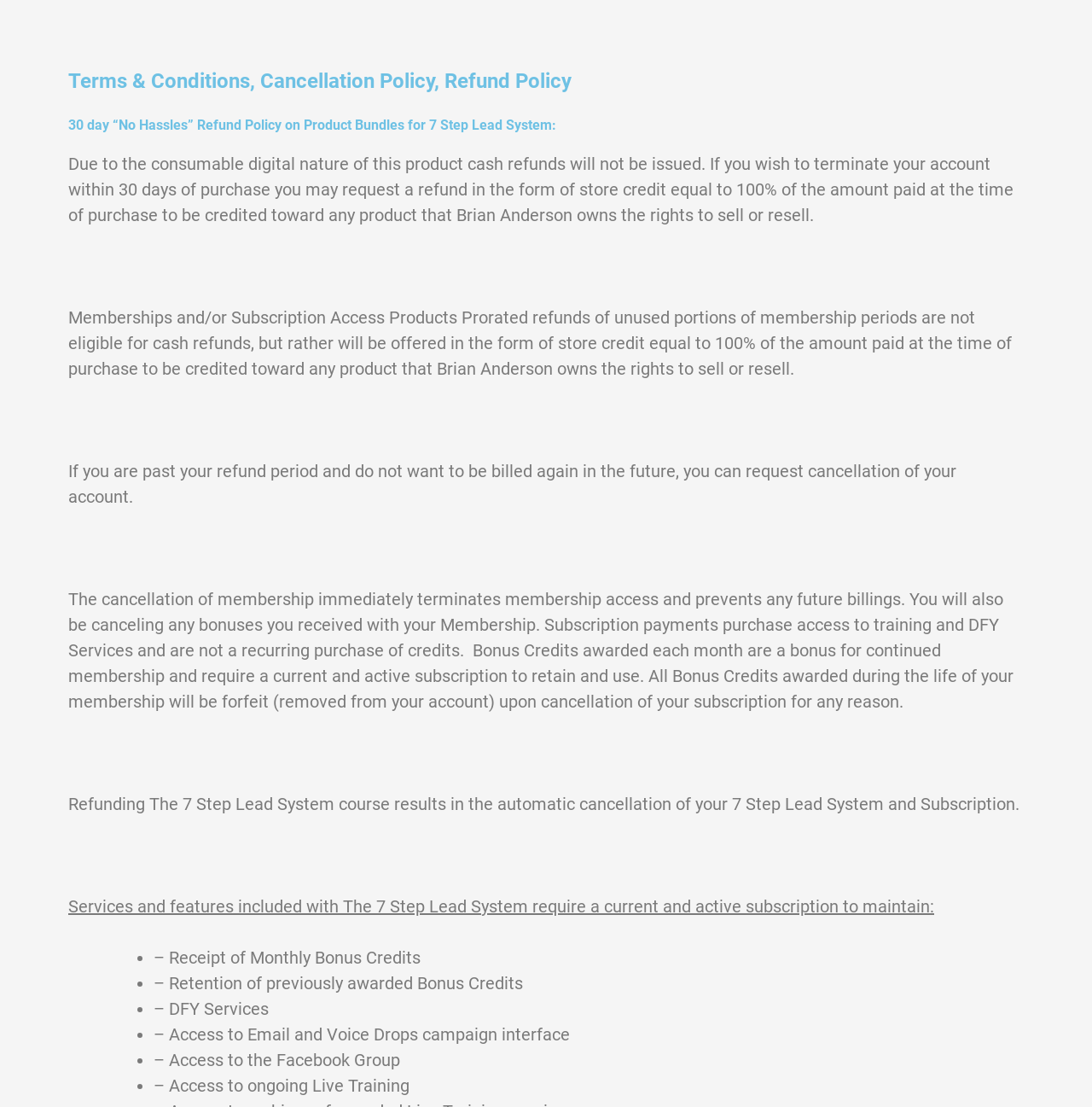Provide a short answer using a single word or phrase for the following question: 
What is the refund policy for product bundles?

30 day “No Hassles” Refund